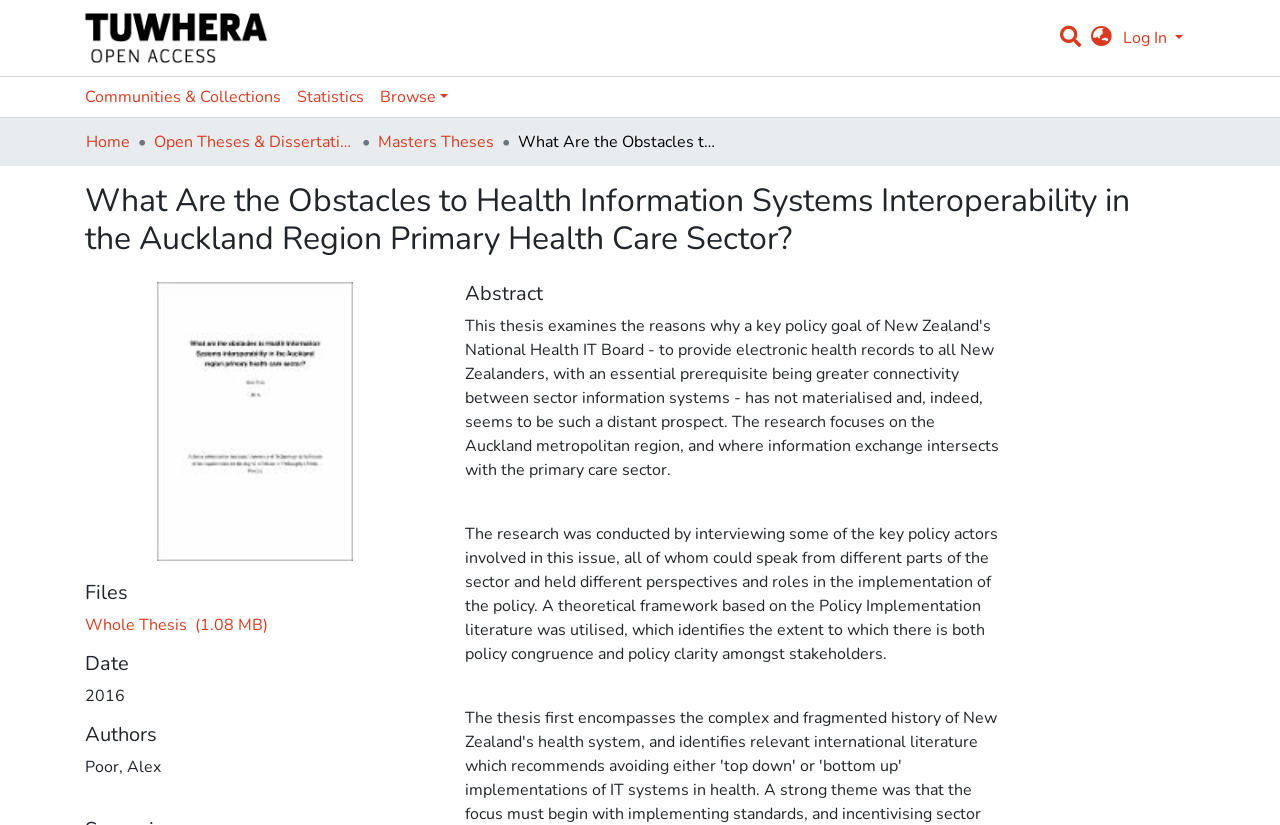Generate a comprehensive caption for the webpage you are viewing.

This webpage appears to be a thesis repository page, with a focus on a specific thesis titled "What Are the Obstacles to Health Information Systems Interoperability in the Auckland Region Primary Health Care Sector?".

At the top left corner, there is a repository logo, which is an image. Next to it, there is a user profile bar with a search function, a language switch button, and a log-in link.

Below the top bar, there is a main navigation bar with links to "Communities & Collections", "Statistics", and "Browse". Underneath, there is a breadcrumb navigation bar showing the path from "Home" to "Open Theses & Dissertations" to "Masters Theses".

The main content of the page is divided into sections. The first section has a heading with the title of the thesis, followed by a link to an unknown destination. The next section is titled "Files" and contains a link to download the whole thesis, which is 1.08 MB in size.

Below the "Files" section, there are sections for "Date", "Authors", and "Abstract". The "Date" section shows the year 2016. The "Authors" section lists the author's name as "Poor, Alex". The "Abstract" section provides a brief summary of the thesis, which discusses the obstacles to health information systems interoperability in the Auckland region primary health care sector.

Overall, the webpage is organized in a clear and structured manner, with each section providing relevant information about the thesis.